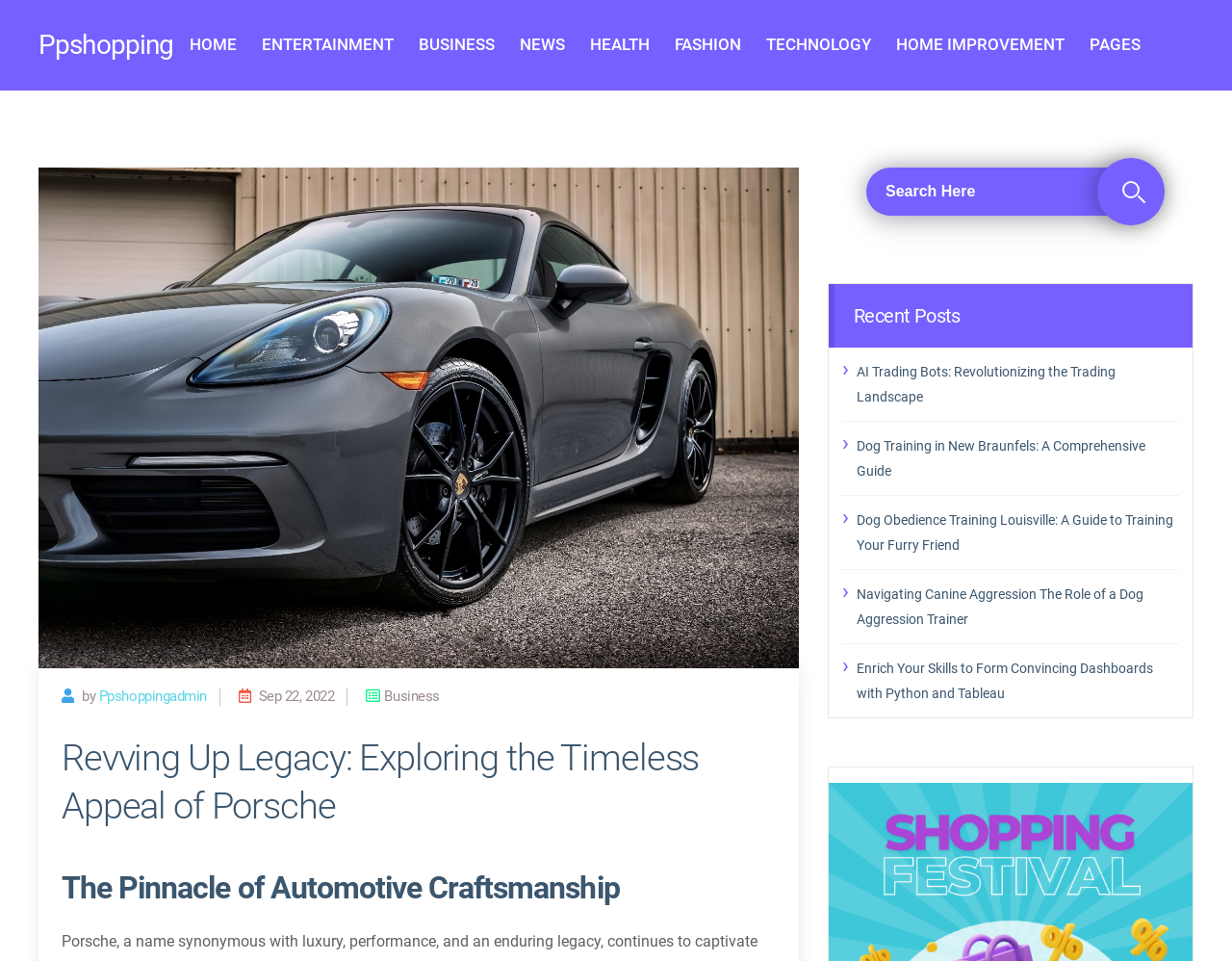Give a complete and precise description of the webpage's appearance.

This webpage appears to be a blog or news website, with a focus on various topics including business, entertainment, and technology. At the top left corner, there is a link to "Ppshopping" which is also the title of the webpage. Below this, there is a navigation menu with links to different categories such as "HOME", "ENTERTAINMENT", "BUSINESS", and more.

On the right side of the navigation menu, there is a large image of a Porsche car, which is likely related to the main article on the page. The article's title, "Revving Up Legacy: Exploring the Timeless Appeal of Porsche", is displayed prominently below the image. The article's subtitle, "The Pinnacle of Automotive Craftsmanship", is displayed below the title.

To the right of the article title, there is a search bar with a search box and a button. Below the search bar, there is a section titled "Recent Posts" which lists several article links, including "AI Trading Bots: Revolutionizing the Trading Landscape", "Dog Training in New Braunfels: A Comprehensive Guide", and more. These articles appear to be unrelated to the main Porsche article and cover a range of topics.

At the top right corner of the page, there is a link to the author's profile, "Ppshoppingadmin", which is displayed next to the date "Sep 22, 2022" and the category "Business".